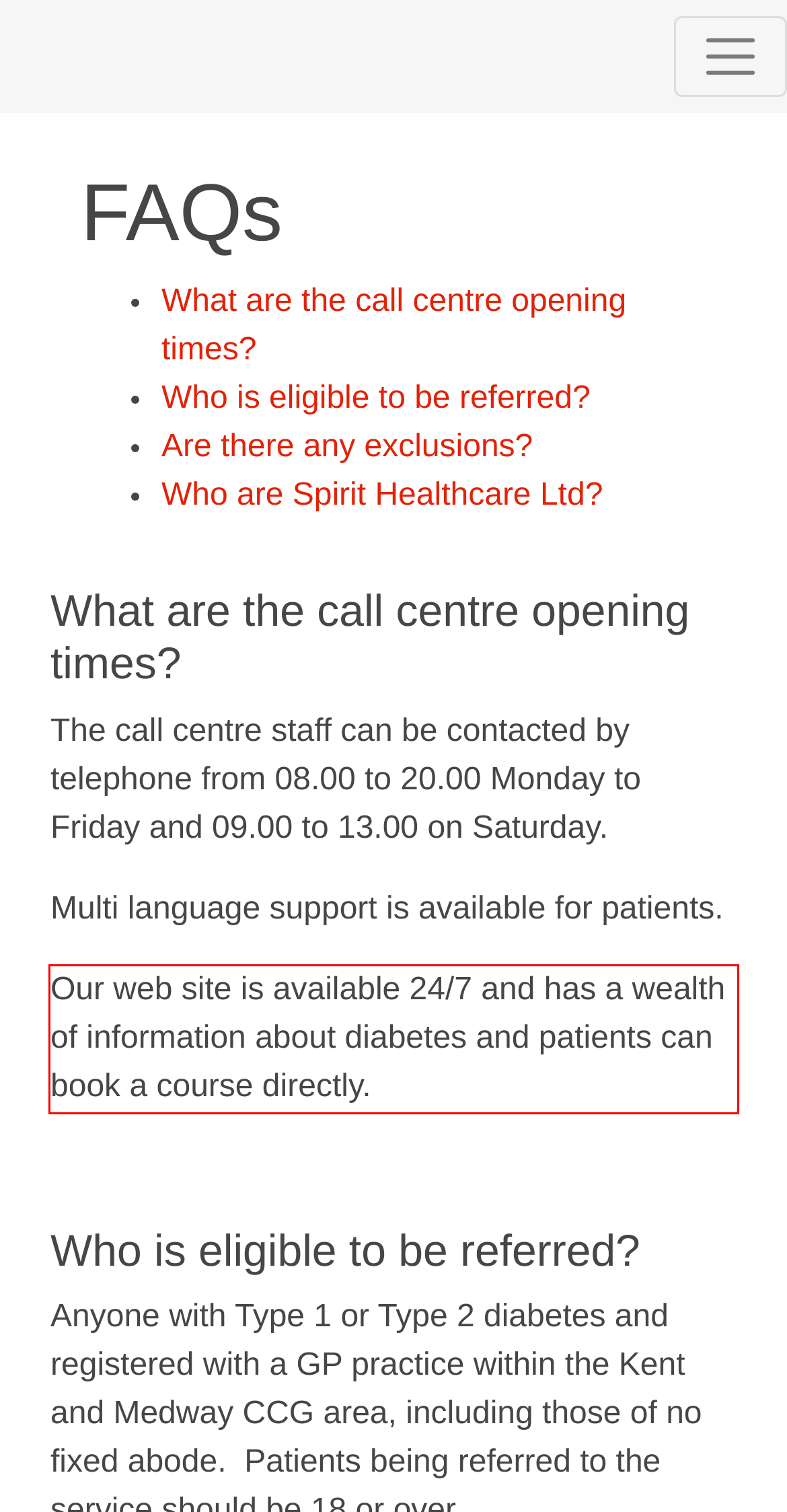You have a screenshot of a webpage with a red bounding box. Use OCR to generate the text contained within this red rectangle.

Our web site is available 24/7 and has a wealth of information about diabetes and patients can book a course directly.